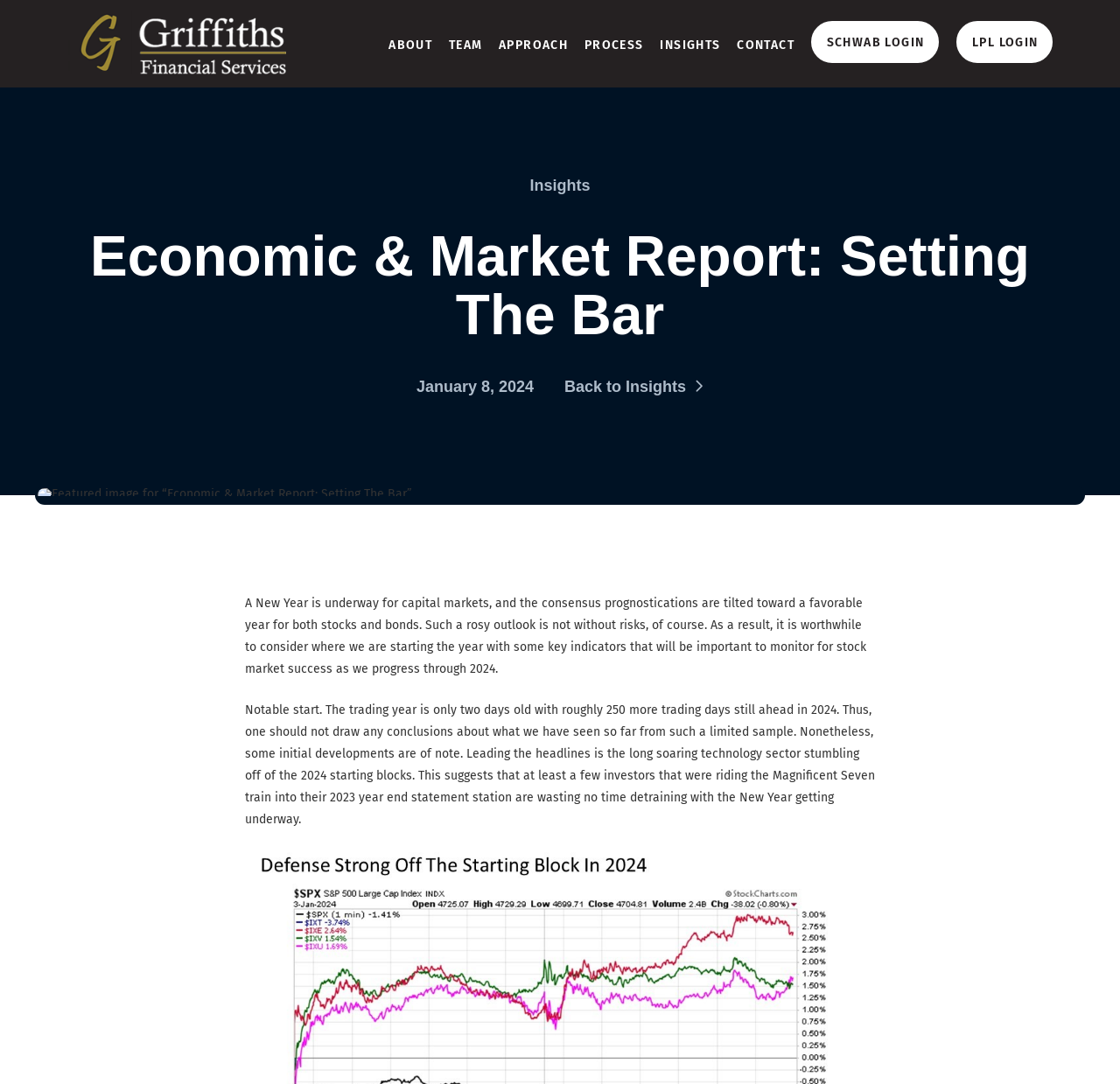Locate the UI element that matches the description Back to Insights in the webpage screenshot. Return the bounding box coordinates in the format (top-left x, top-left y, bottom-right x, bottom-right y), with values ranging from 0 to 1.

[0.504, 0.347, 0.628, 0.367]